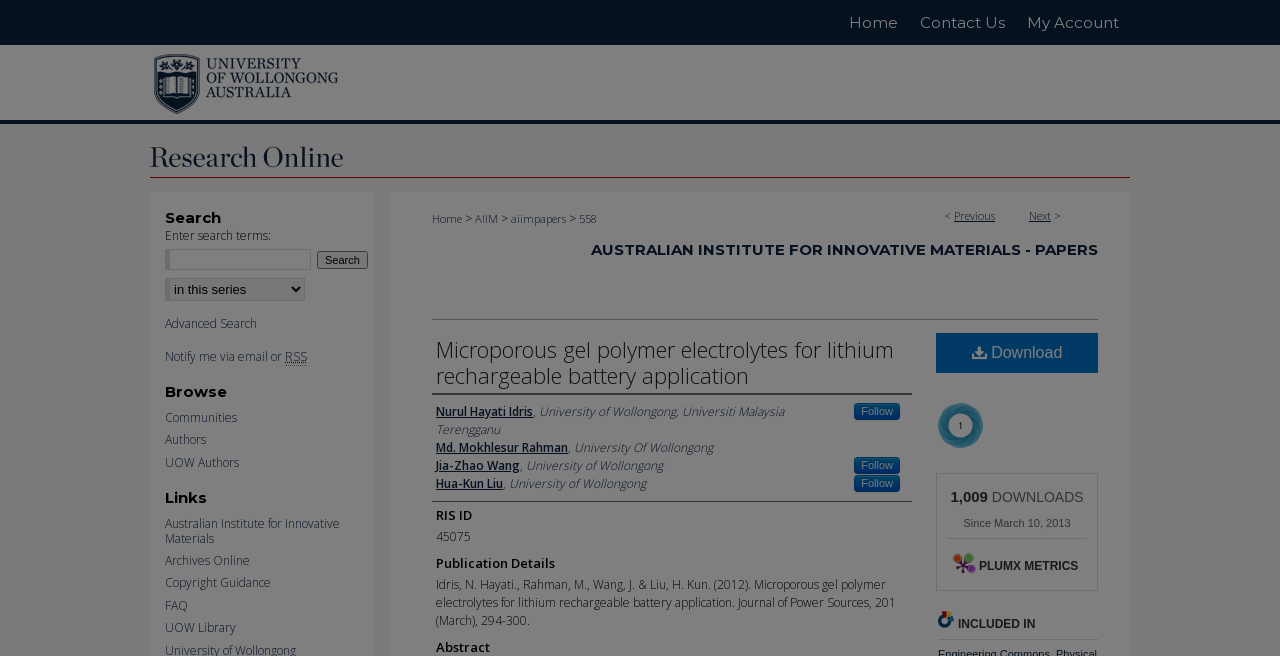Please identify the bounding box coordinates for the region that you need to click to follow this instruction: "Go to 'My Account'".

[0.794, 0.0, 0.883, 0.069]